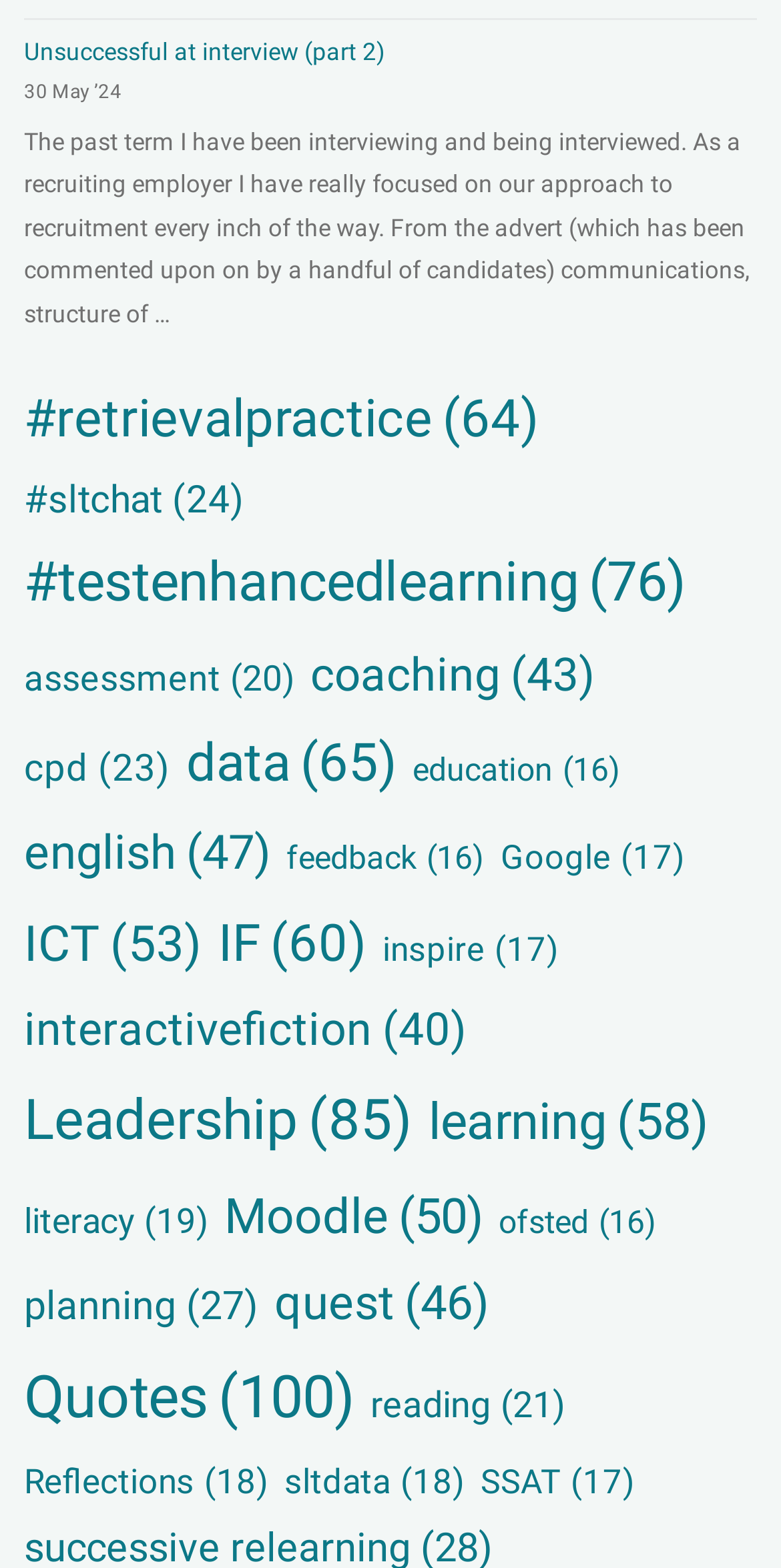Using the information in the image, could you please answer the following question in detail:
How many categories are listed on the webpage?

By counting the number of link elements with category names, we can determine that there are 29 categories listed on the webpage.